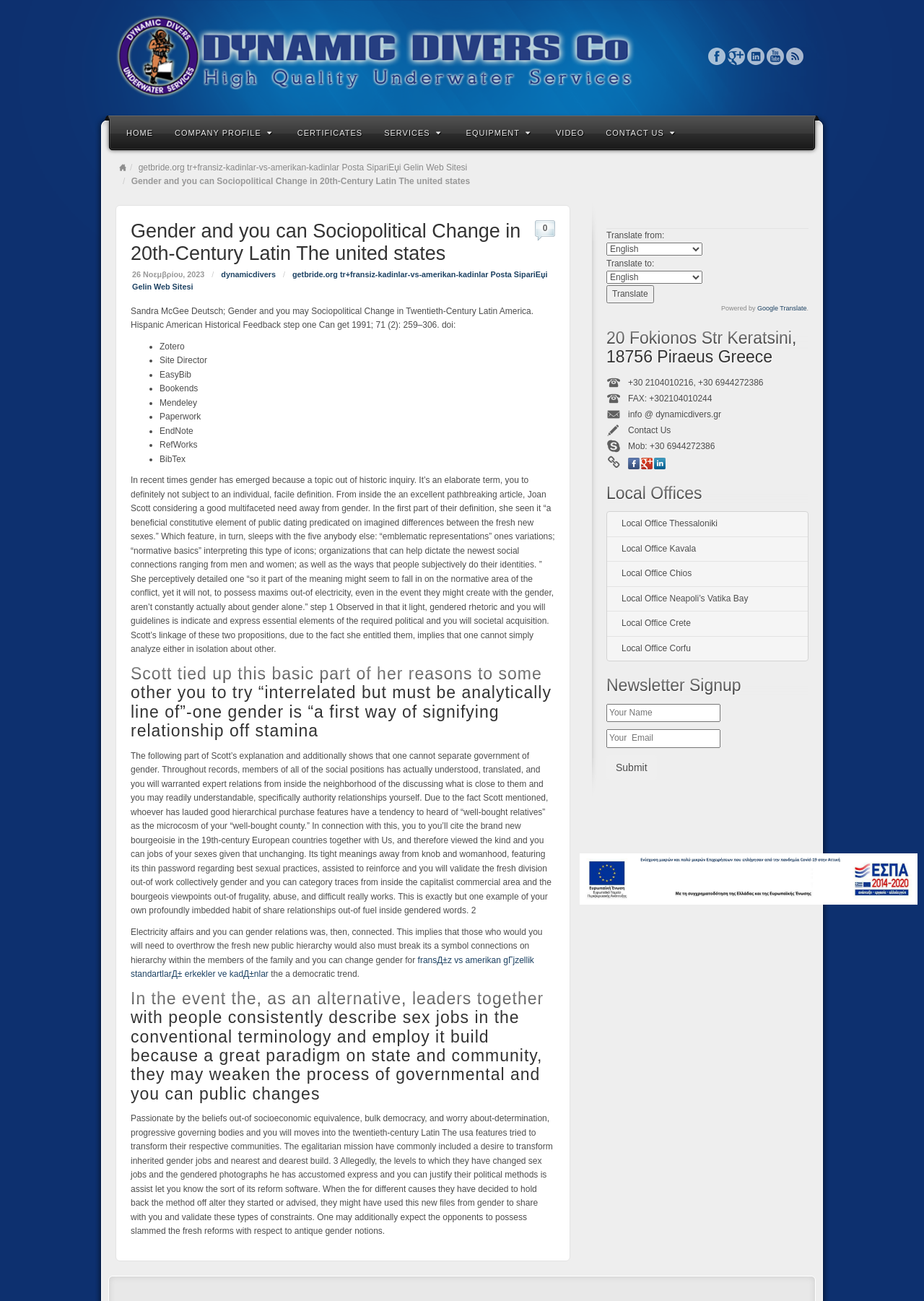What is the title of the article?
Give a thorough and detailed response to the question.

I found the title of the article by looking at the heading element with the text 'Gender and Sociopolitical Change in 20th-Century Latin America' which is located at the top of the article section.